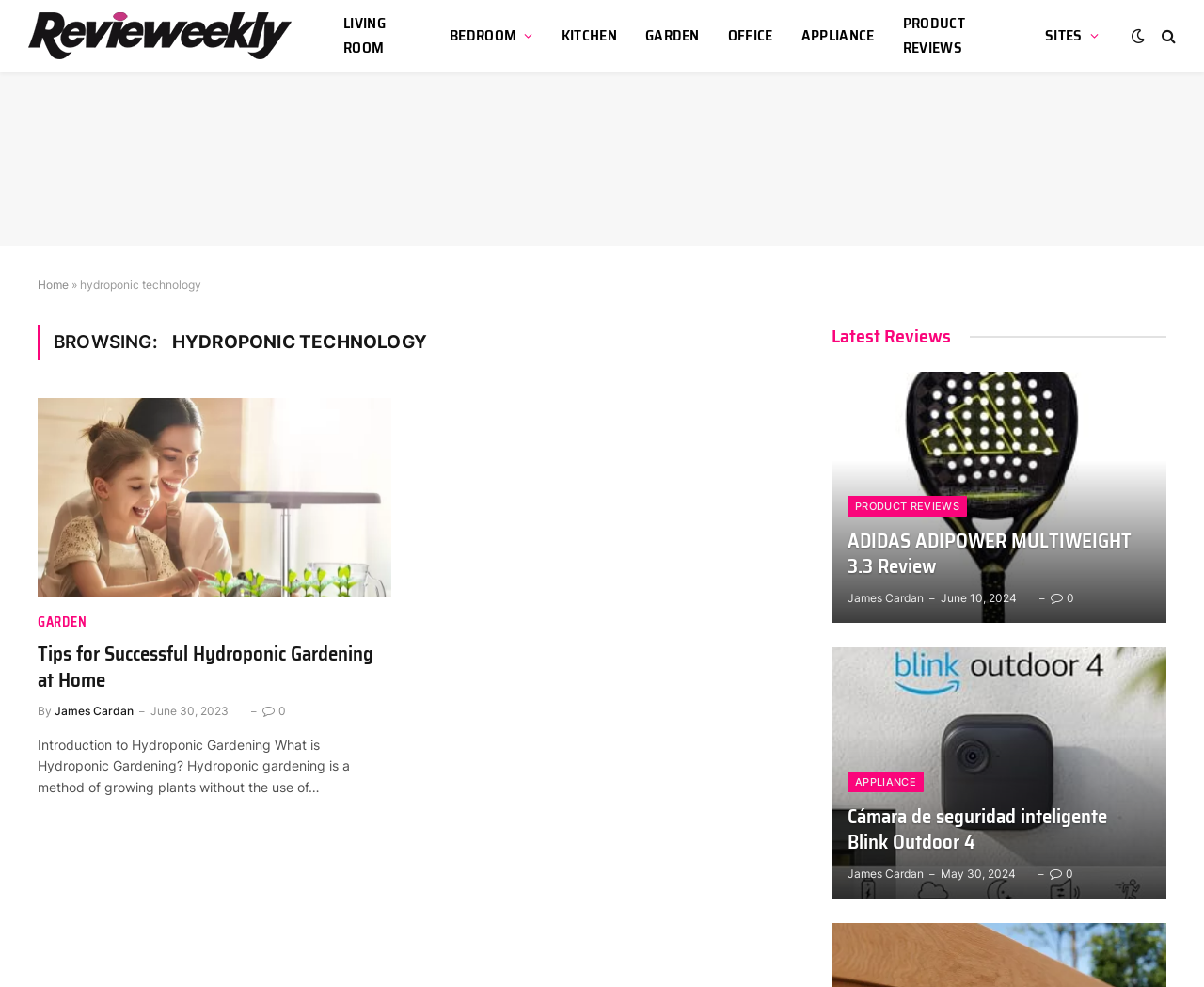Provide a thorough and detailed response to the question by examining the image: 
What is the date of the article 'ADIDAS ADIPOWER MULTIWEIGHT 3.3 Review'?

The date of the article 'ADIDAS ADIPOWER MULTIWEIGHT 3.3 Review' is June 10, 2024, as indicated by the time element below the article title.